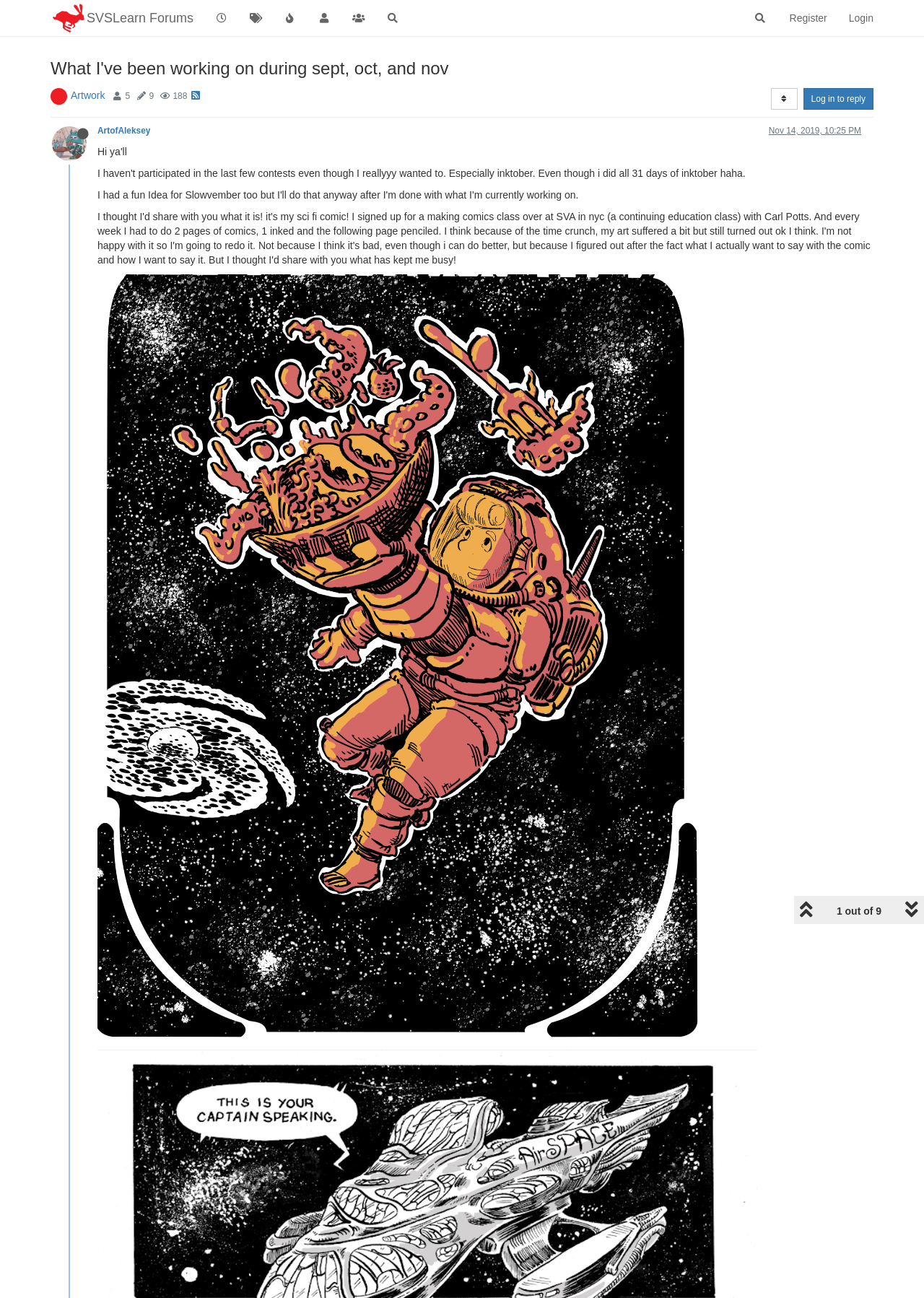Elaborate on the information and visuals displayed on the webpage.

This webpage appears to be a forum post on the SVSLearn Forums, with the title "What I've been working on during sept, oct, and nov". At the top, there is a logo of the Society of Visual Storytelling, accompanied by the text "SVSLearn Forums". 

On the top right, there are several links, including "Register", "Login", and a search bar with a magnifying glass icon. The search bar has a placeholder text "Search" and a button with a similar icon.

Below the title, there are several links and icons, including "Artwork", "Posters", and some numbers indicating the number of posts and views. There is also a button with a star icon and a link to log in to reply.

On the left, there is a profile section with a username "ArtofAleksey" and an offline status indicator. Below the profile section, there is a link to the user's profile and a timestamp indicating when the post was made.

The main content of the post is an image, which takes up most of the page. The image is described as "cover.png". At the bottom of the page, there is a link indicating that the post is 1 out of 9, suggesting that there are more pages or posts to view.